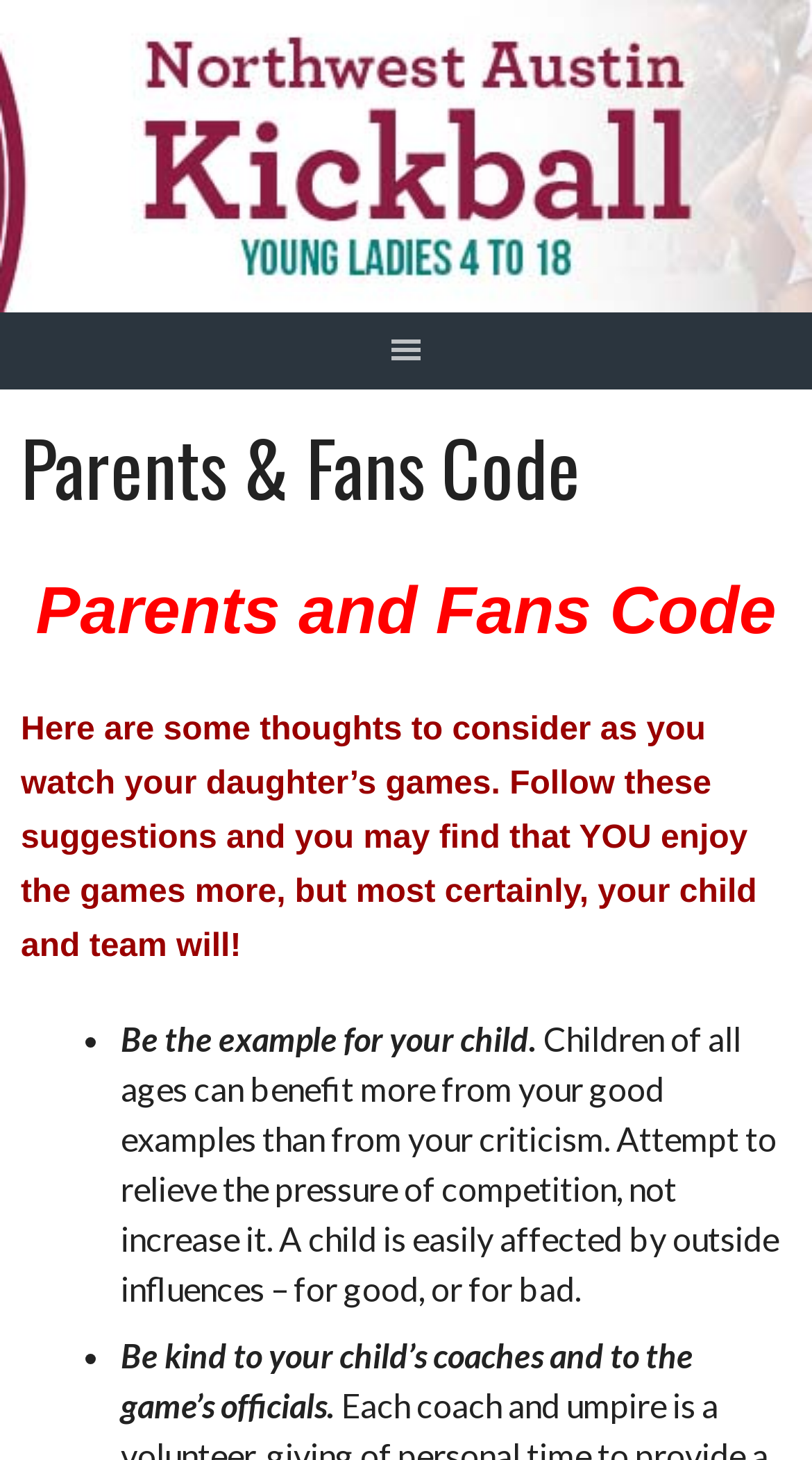Respond with a single word or phrase:
What is the benefit of good examples?

Children benefit